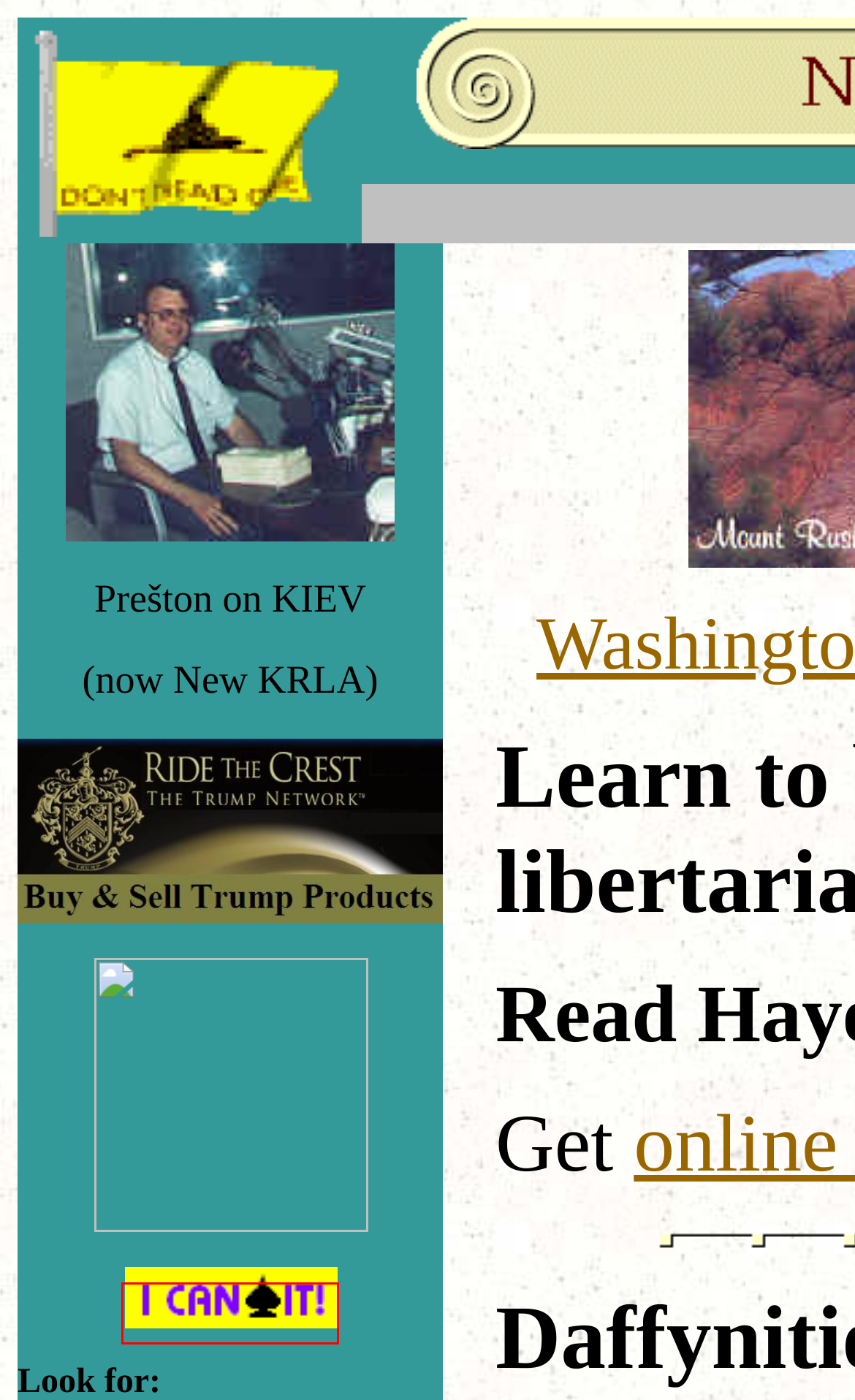A screenshot of a webpage is given, featuring a red bounding box around a UI element. Please choose the webpage description that best aligns with the new webpage after clicking the element in the bounding box. These are the descriptions:
A. Ask a Safety Engineer
B. GreenRoyal.com is for sale | HugeDomains
C. Accident Prevention Safety Engineer Expert
D. JOHN HOSSACK, ABOLITIONIST
E. dixiebiz.com
F. How To Choose The Right Sprinkler System Heads For Your Nebraska Lawn
G. Simplify Your Fence Decision With Expert Advice From Fence Contractors In OKC
H. PRESTOGRAPH Web-based Publishing

H